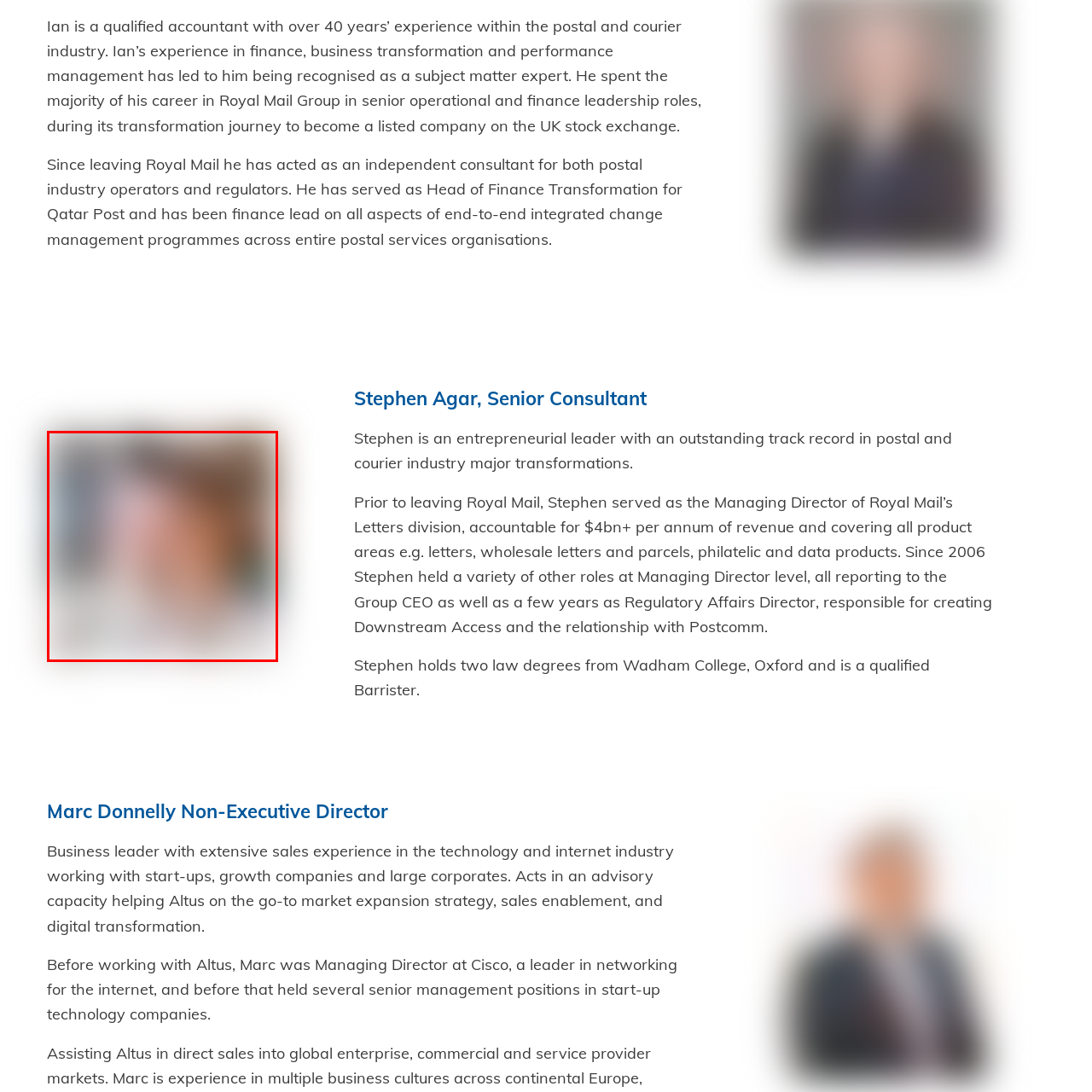What is one of the key projects Stephen Agar contributed to?
Inspect the image area outlined by the red bounding box and deliver a detailed response to the question, based on the elements you observe.

According to the caption, Stephen Agar acted as an independent consultant for various postal operators and regulators, and one of the key projects he contributed to was at Qatar Post, which involved finance leadership roles in substantial change management programs.